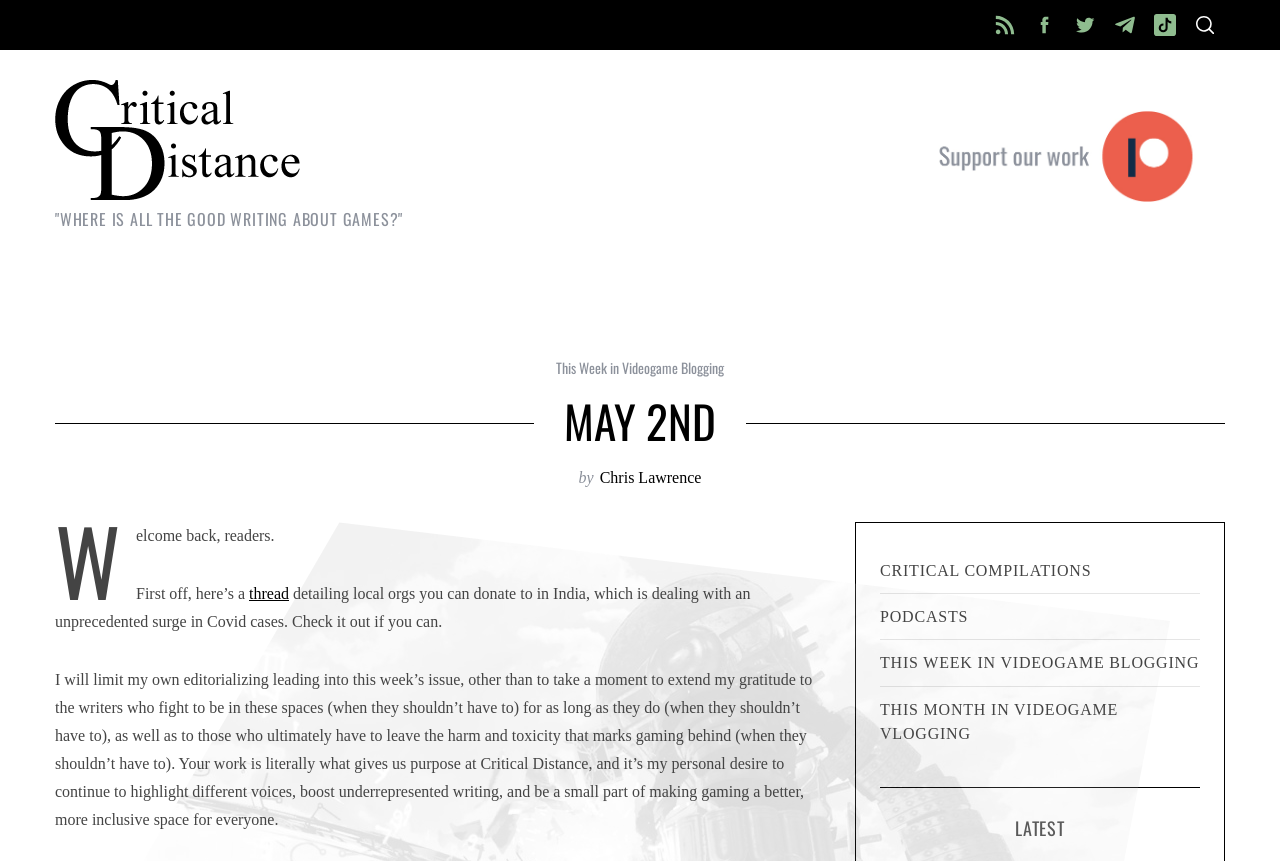Find the bounding box coordinates for the element described here: "Mission Statement".

[0.251, 0.307, 0.402, 0.376]